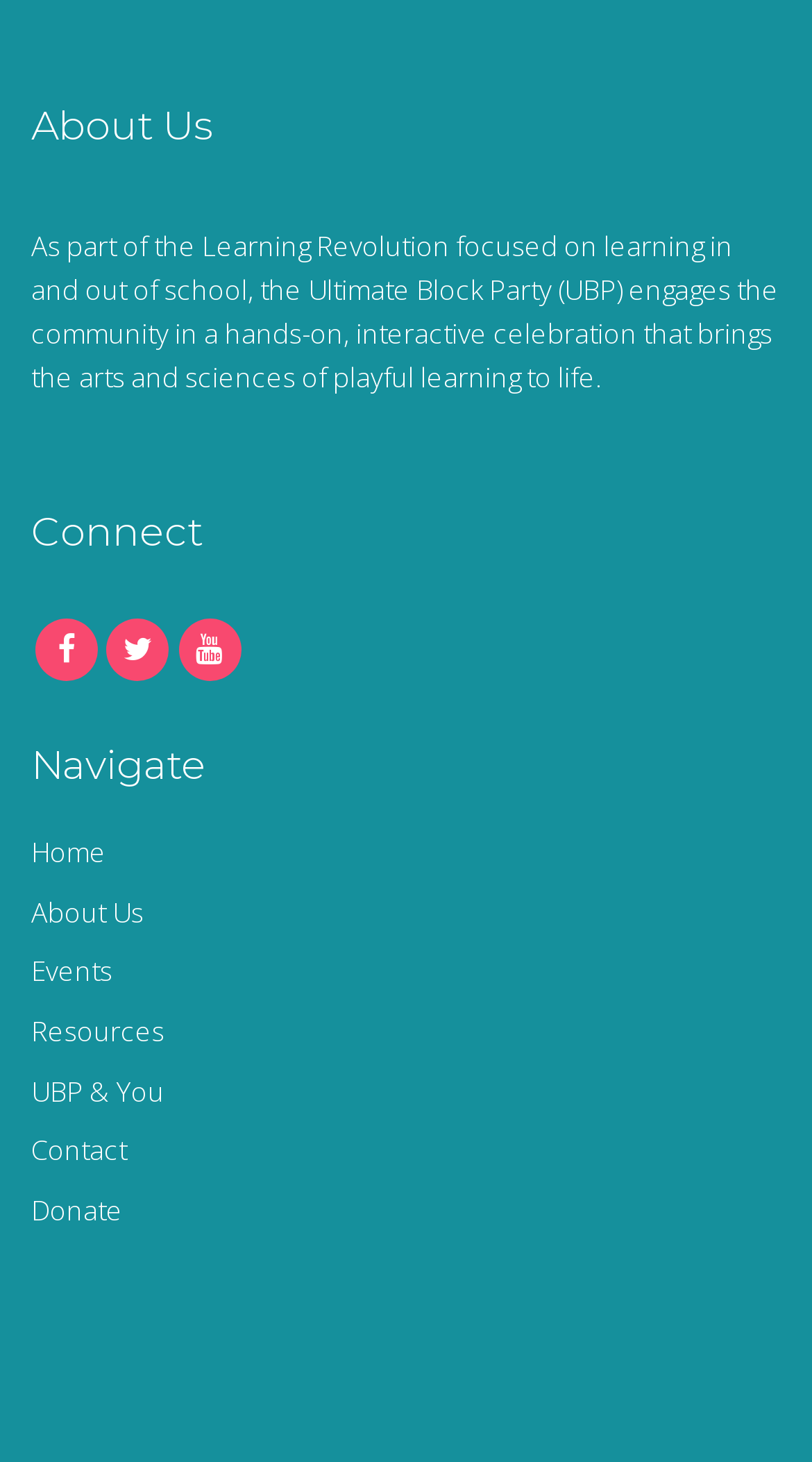Please respond in a single word or phrase: 
What is the name of the event?

Ultimate Block Party